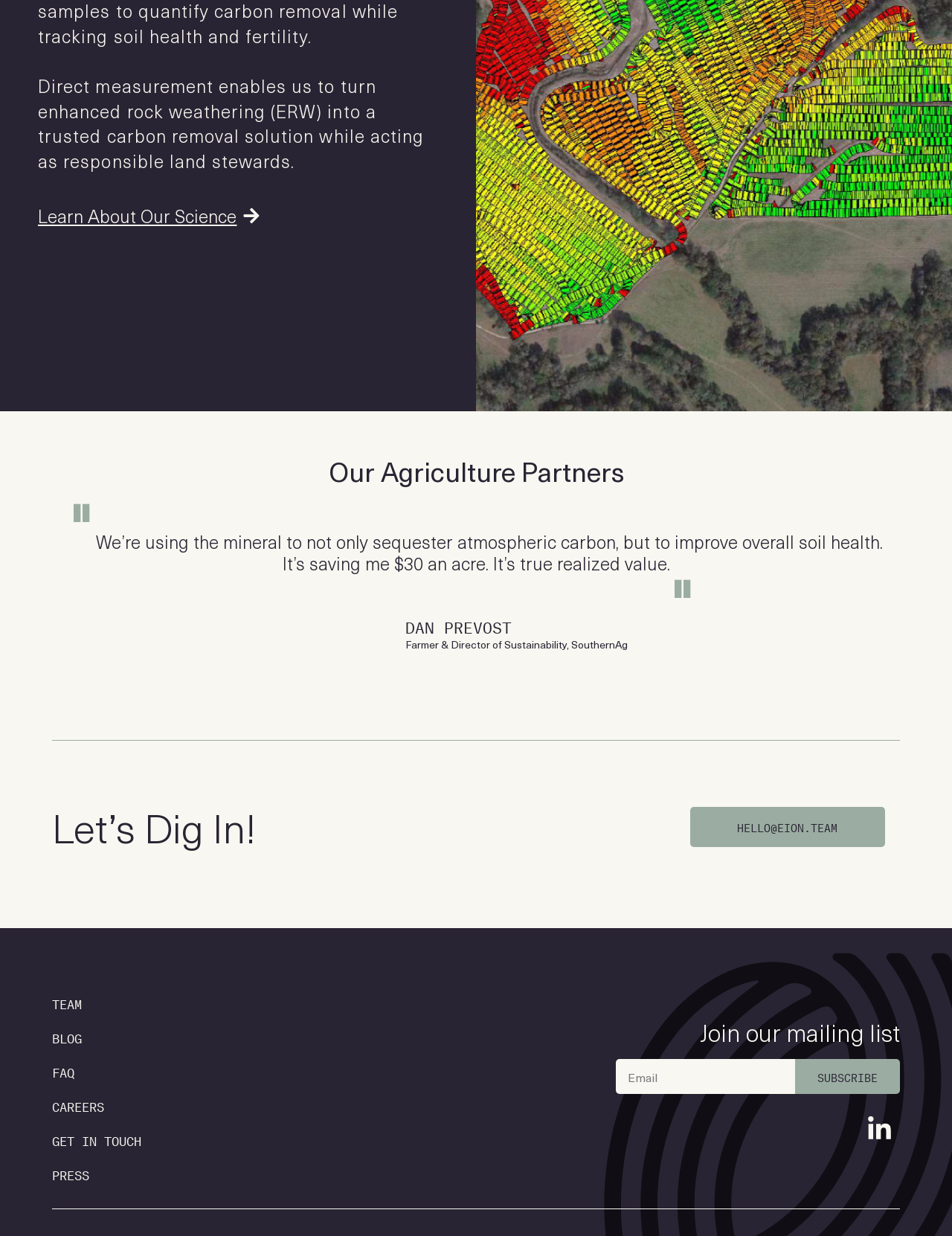Using the description "FAQ", predict the bounding box of the relevant HTML element.

[0.039, 0.853, 0.164, 0.88]